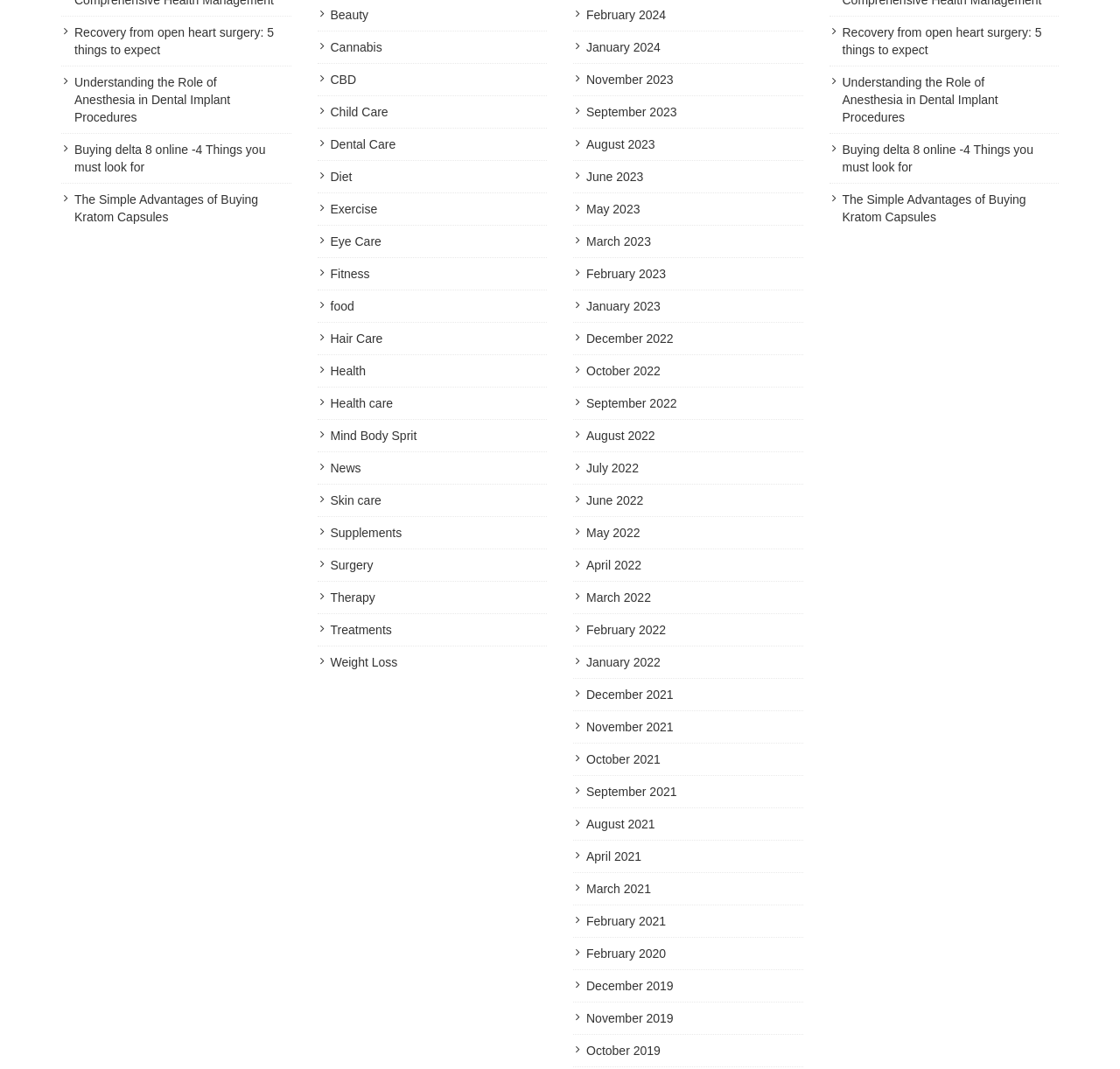Respond concisely with one word or phrase to the following query:
What is the purpose of the links on the right side of the webpage?

To Filter Articles by Date